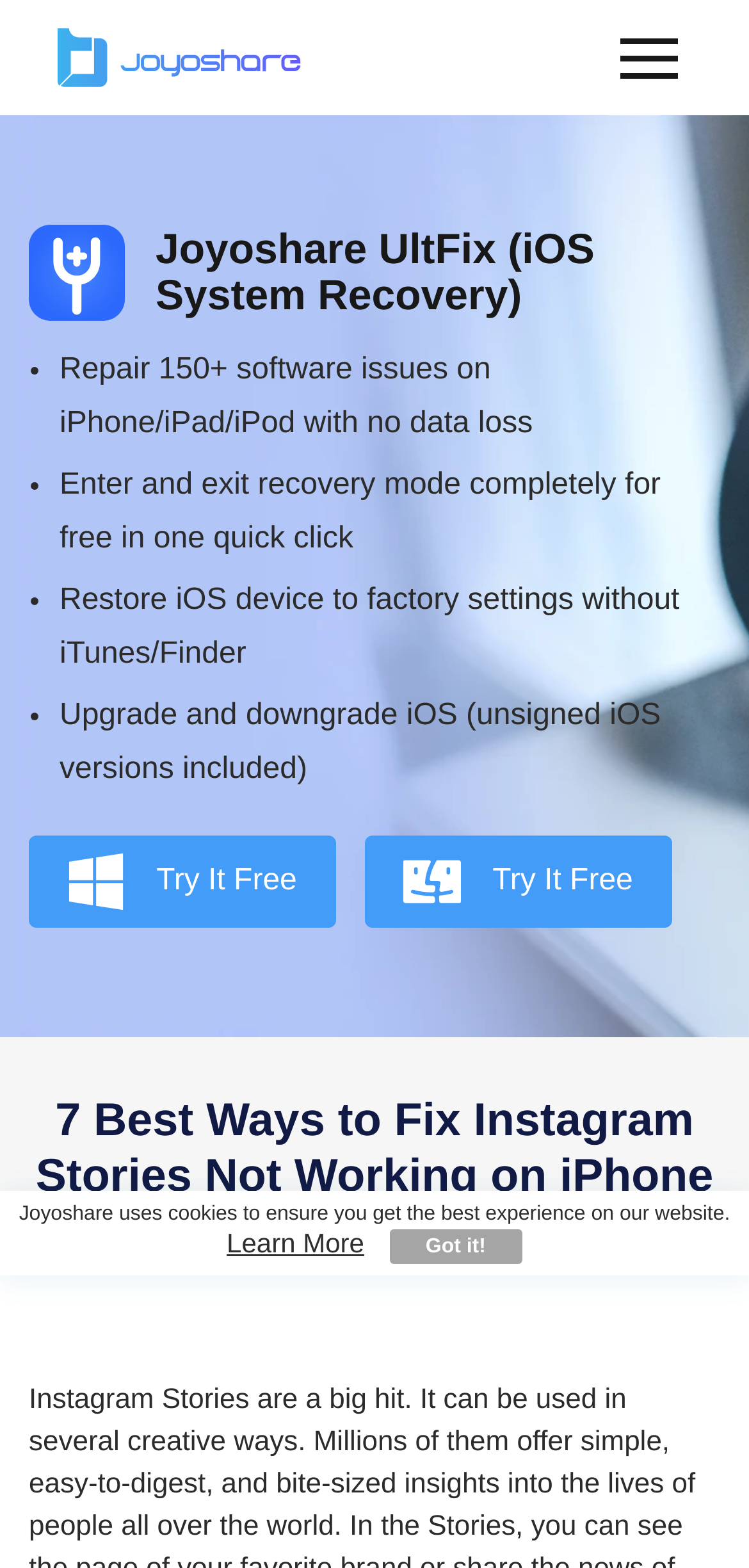Highlight the bounding box coordinates of the element that should be clicked to carry out the following instruction: "Visit the Utility page". The coordinates must be given as four float numbers ranging from 0 to 1, i.e., [left, top, right, bottom].

[0.0, 0.093, 1.0, 0.14]